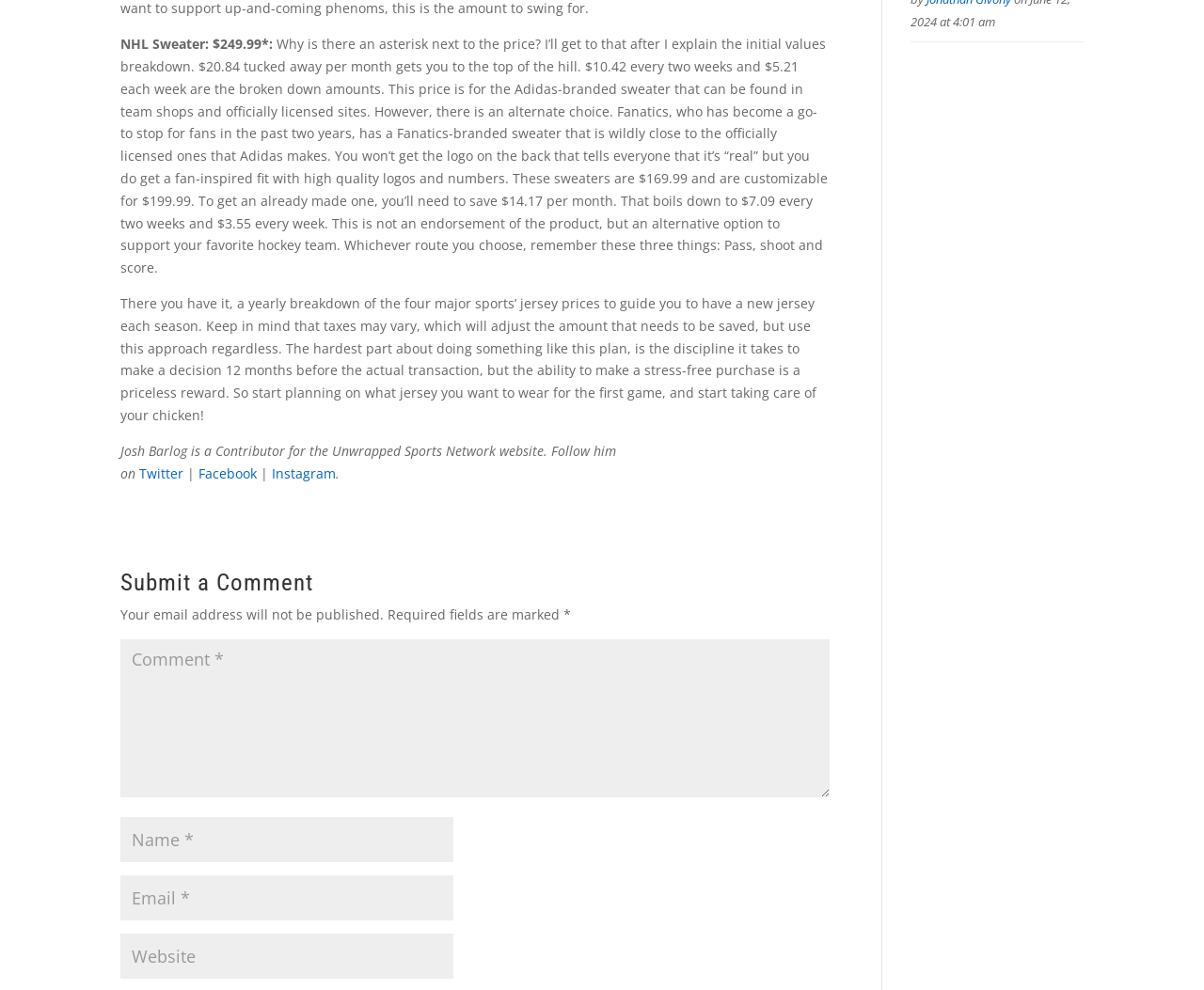Specify the bounding box coordinates of the element's area that should be clicked to execute the given instruction: "Click on Twitter". The coordinates should be four float numbers between 0 and 1, i.e., [left, top, right, bottom].

[0.116, 0.469, 0.152, 0.487]